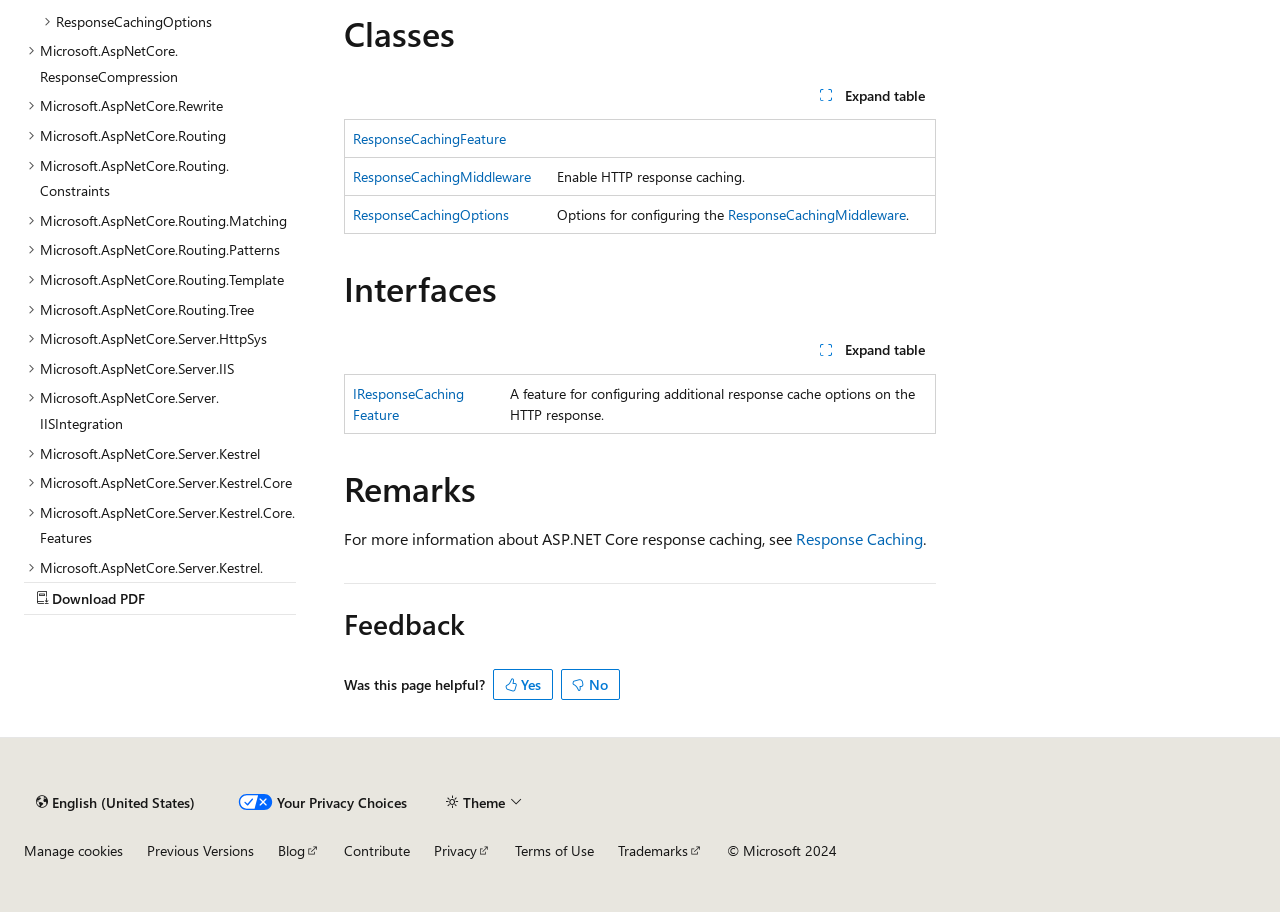From the element description No, predict the bounding box coordinates of the UI element. The coordinates must be specified in the format (top-left x, top-left y, bottom-right x, bottom-right y) and should be within the 0 to 1 range.

[0.438, 0.733, 0.484, 0.768]